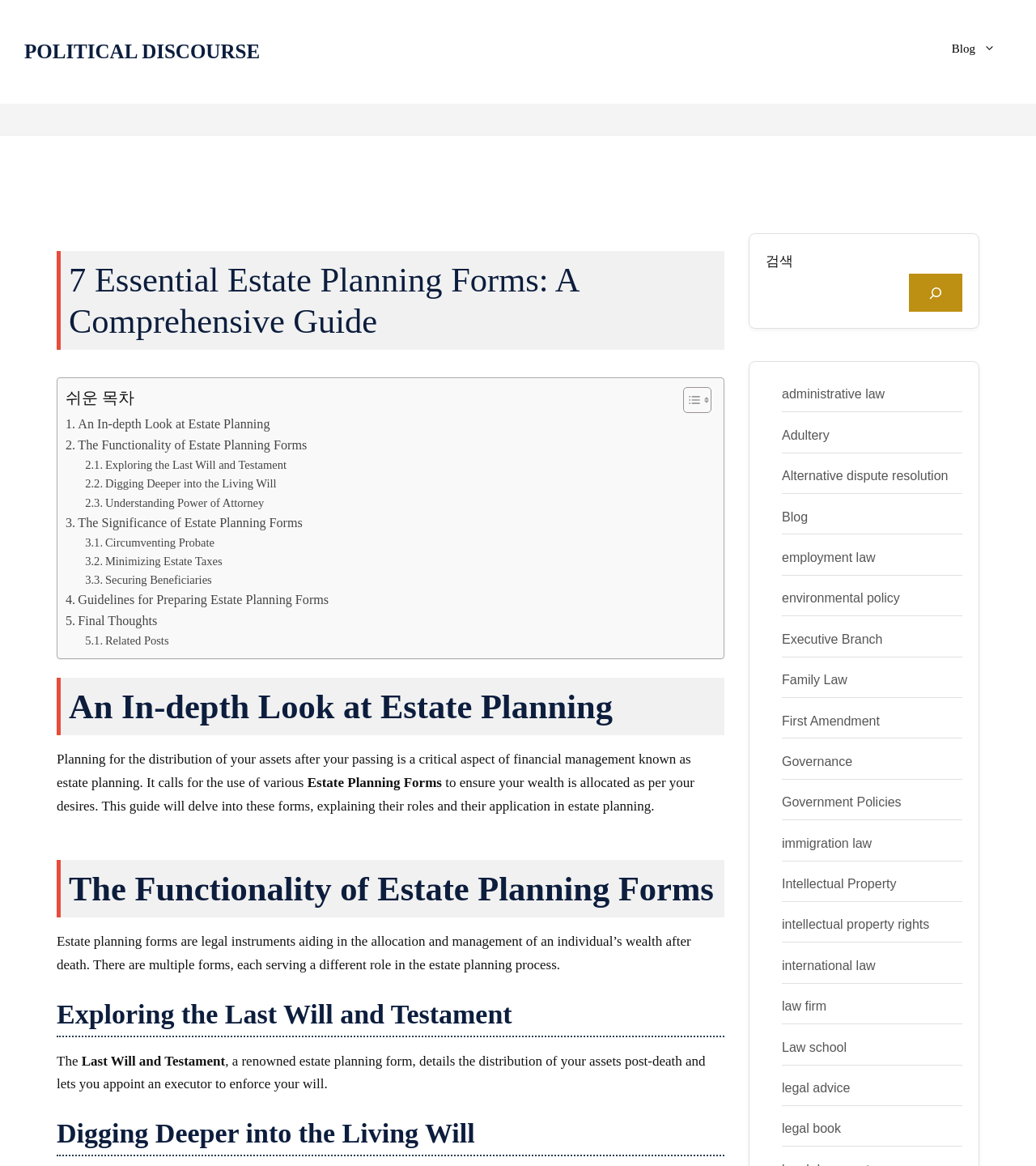Use a single word or phrase to answer the question: What is the role of an executor in estate planning?

Enforce will